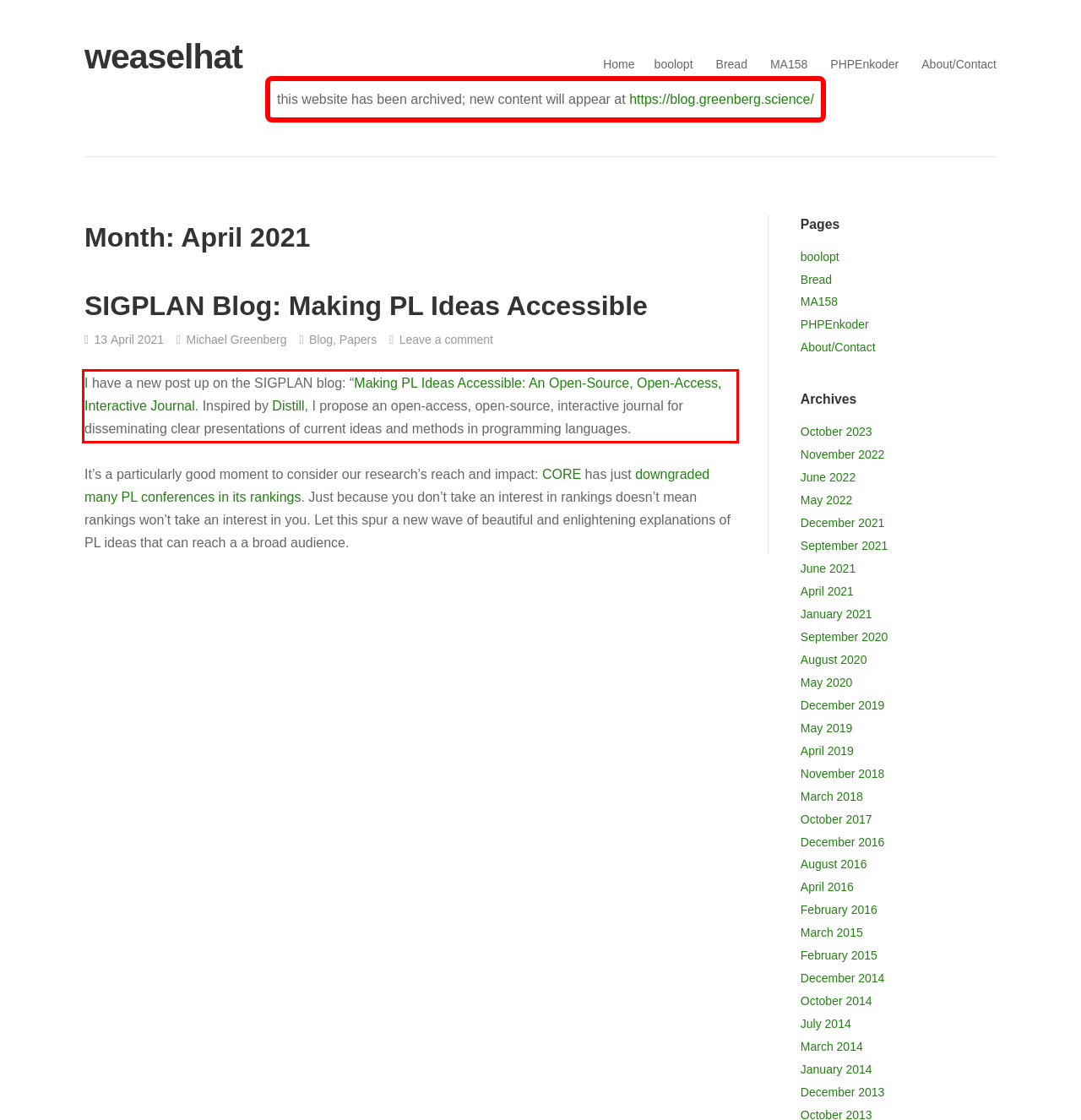With the provided screenshot of a webpage, locate the red bounding box and perform OCR to extract the text content inside it.

I have a new post up on the SIGPLAN blog: “Making PL Ideas Accessible: An Open-Source, Open-Access, Interactive Journal. Inspired by Distill, I propose an open-access, open-source, interactive journal for disseminating clear presentations of current ideas and methods in programming languages.